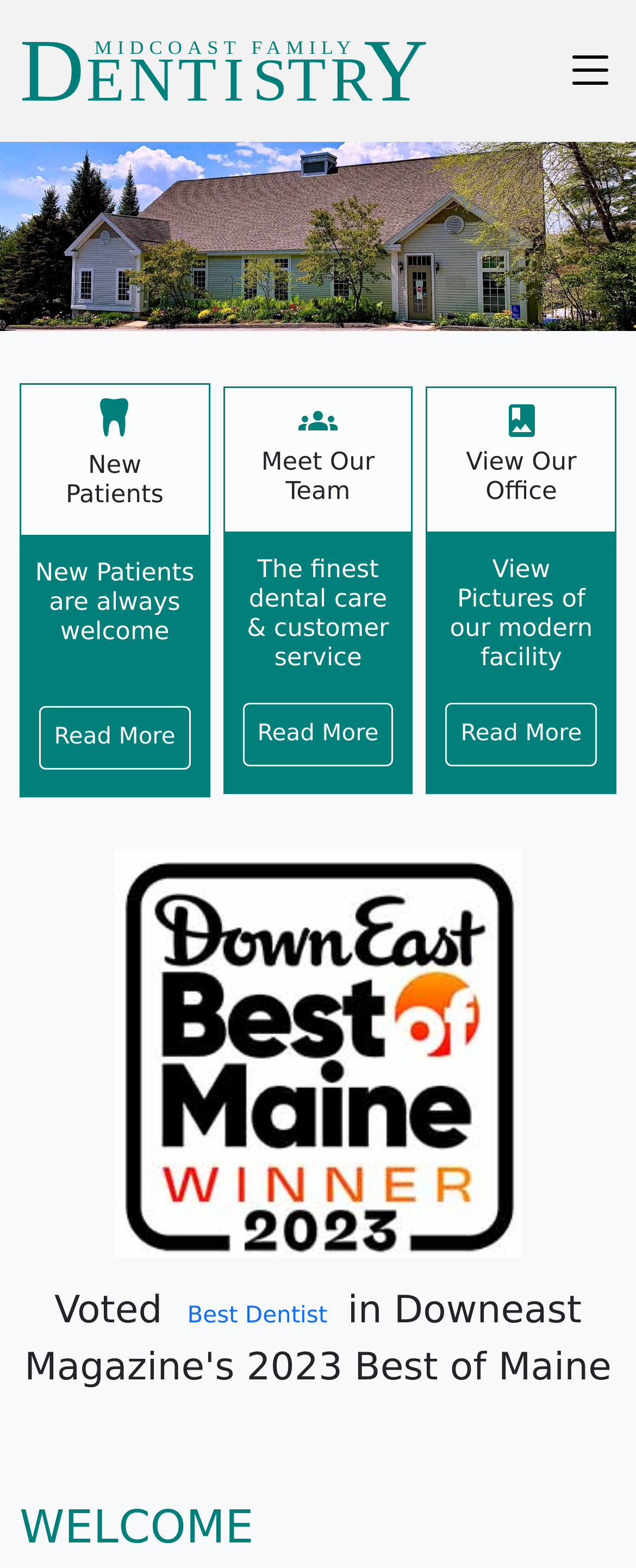What is the name of the dentistry? Look at the image and give a one-word or short phrase answer.

MidCoast Family Dentistry